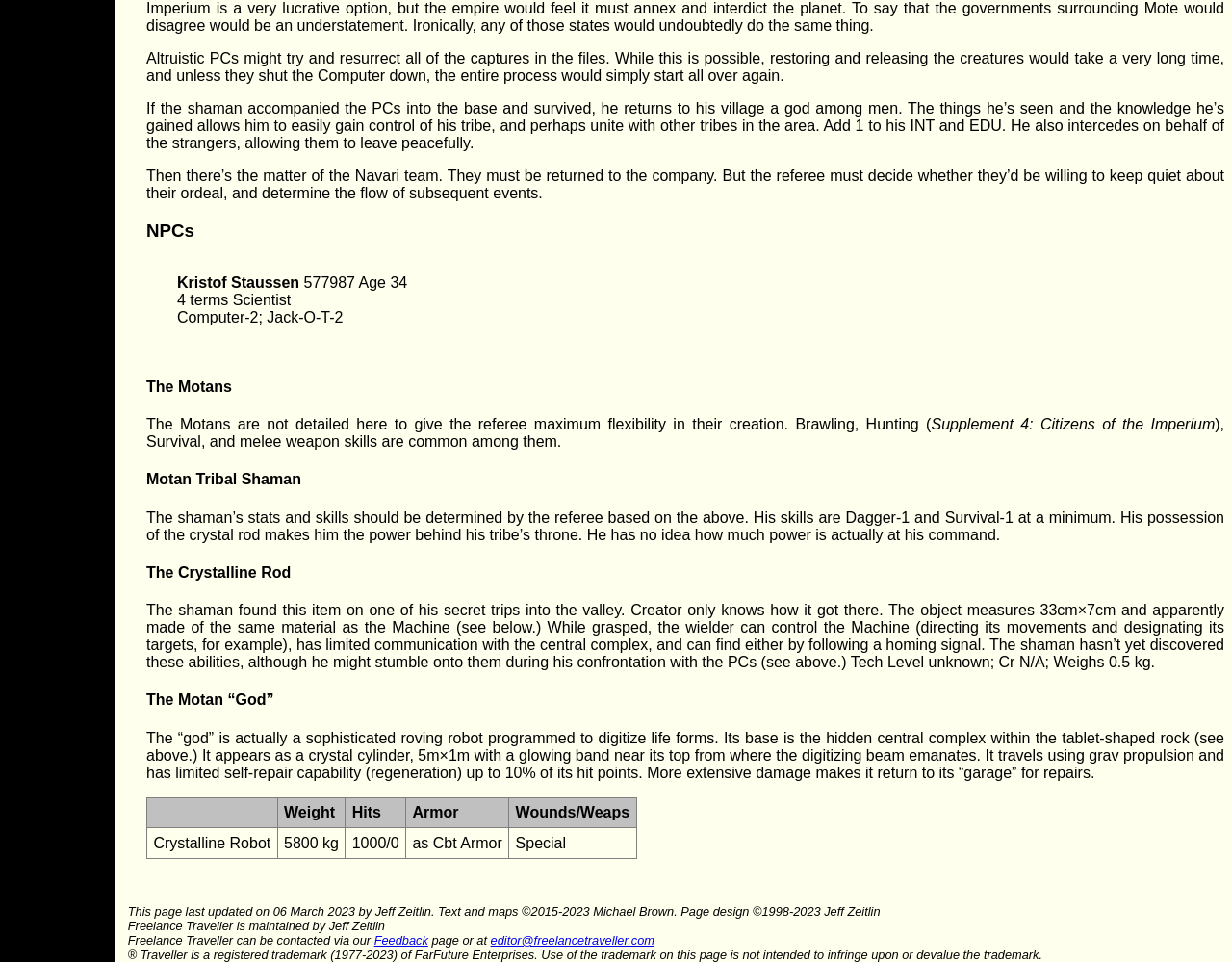What is the weight of the Crystalline Robot?
Deliver a detailed and extensive answer to the question.

The weight of the Crystalline Robot is mentioned in the table where its stats are listed. The table has columns for Weight, Hits, Armor, and Wounds/Weaps, and the weight of the Crystalline Robot is listed as 5800 kg.